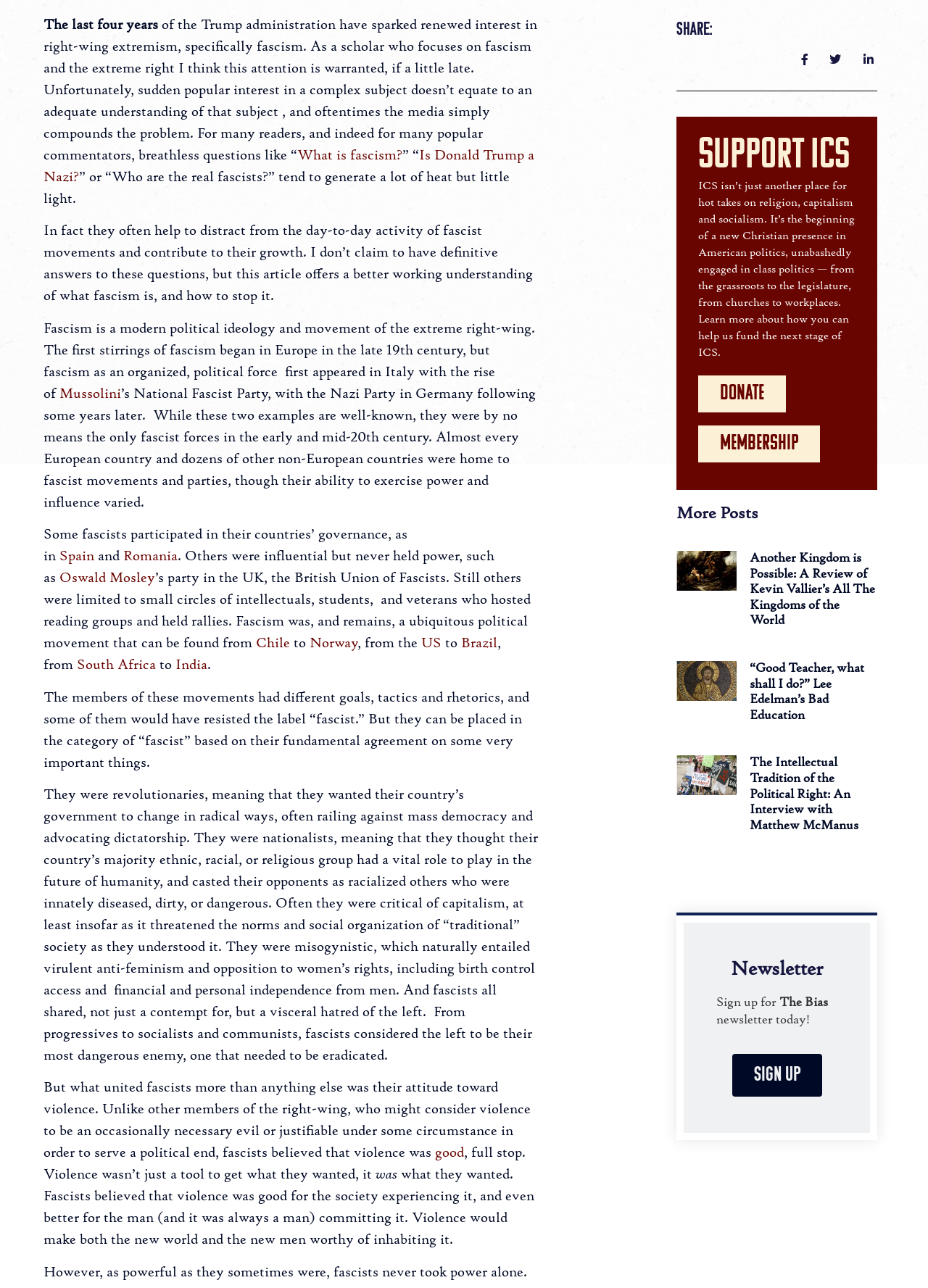Determine the bounding box coordinates of the UI element described below. Use the format (top-left x, top-left y, bottom-right x, bottom-right y) with floating point numbers between 0 and 1: Is Donald Trump a Nazi?

[0.047, 0.114, 0.576, 0.144]